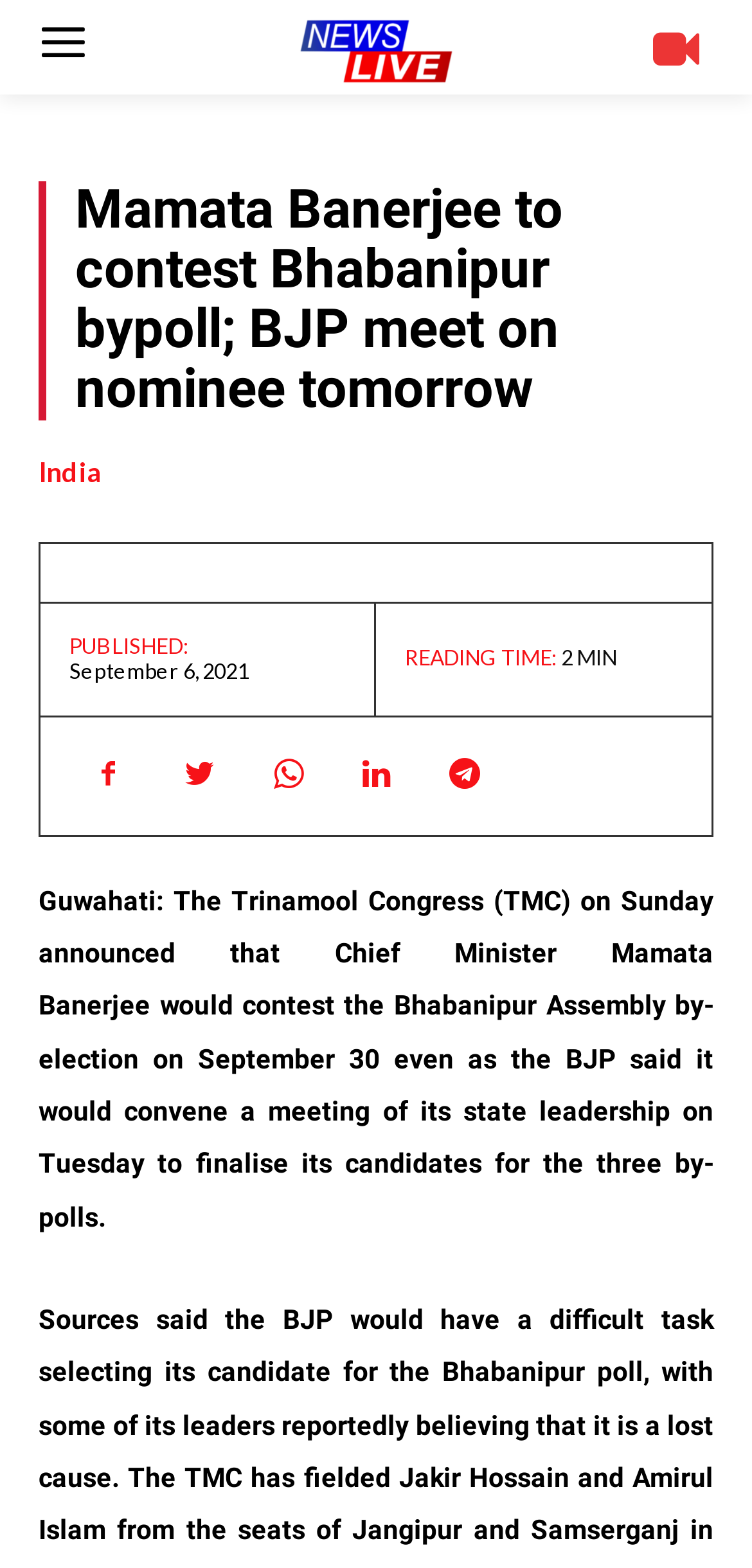Write a detailed summary of the webpage, including text, images, and layout.

The webpage appears to be a news article page. At the top left, there is a logo of "News Live" with a link to the news website. Below the logo, there is a heading that reads "Mamata Banerjee to contest Bhabanipur bypoll; BJP meet on nominee tomorrow". 

To the right of the heading, there is a link to the "India" section of the news website. Below the heading, there is a publication date and time, which is September 6, 2021. Next to the publication date, there is a reading time indicator, which shows that the article takes approximately 1 minute to read.

Below the publication date, there are five social media links, represented by icons, allowing users to share the article on various platforms. 

The main content of the article is a paragraph of text that describes the Trinamool Congress's announcement that Chief Minister Mamata Banerjee will contest the Bhabanipur Assembly by-election on September 30, and the BJP's plan to finalize its candidates for the three by-polls.